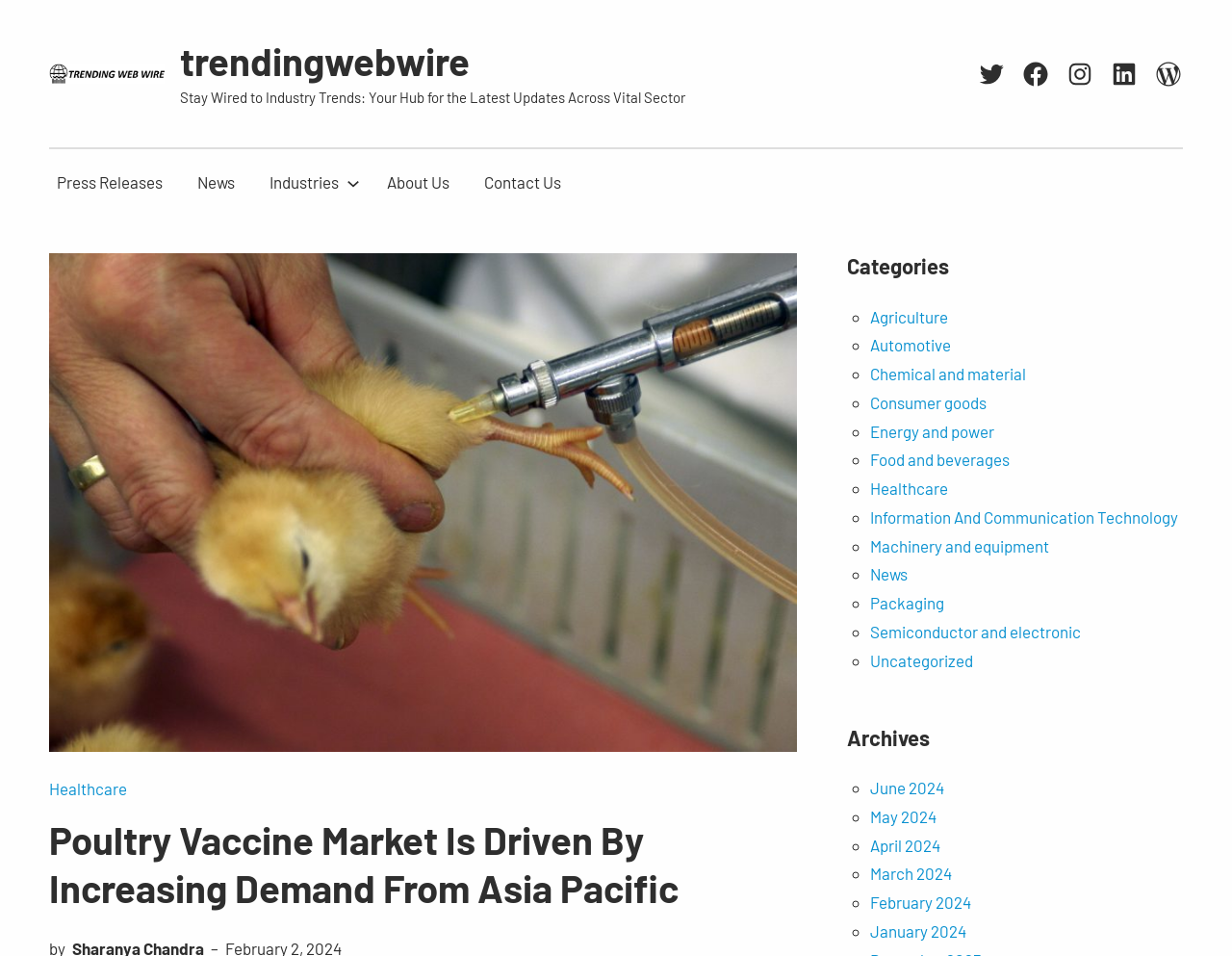Utilize the details in the image to give a detailed response to the question: How many months are listed in the 'Archives' section?

The webpage has a section titled 'Archives' which lists months from January 2024 to May 2024, indicating that there are 5 months listed in the 'Archives' section.